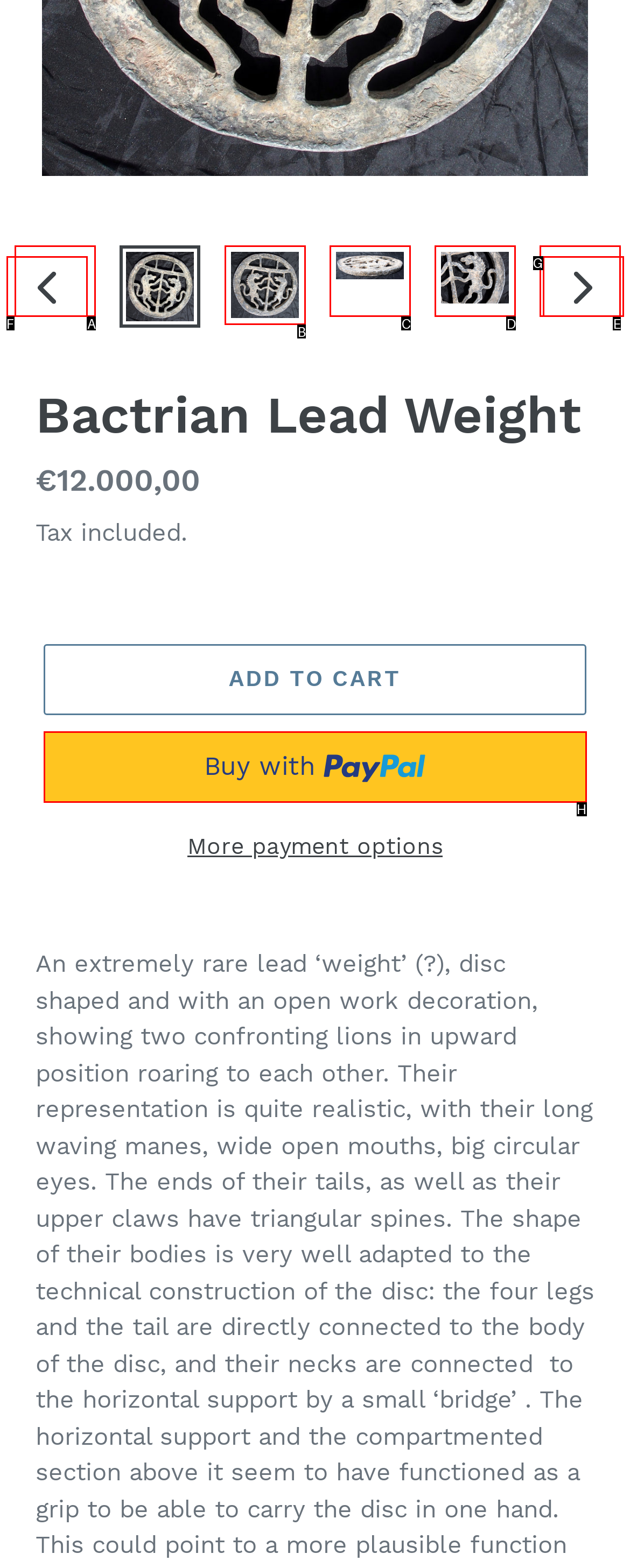Looking at the description: Buy now with PayPalBuy with, identify which option is the best match and respond directly with the letter of that option.

H